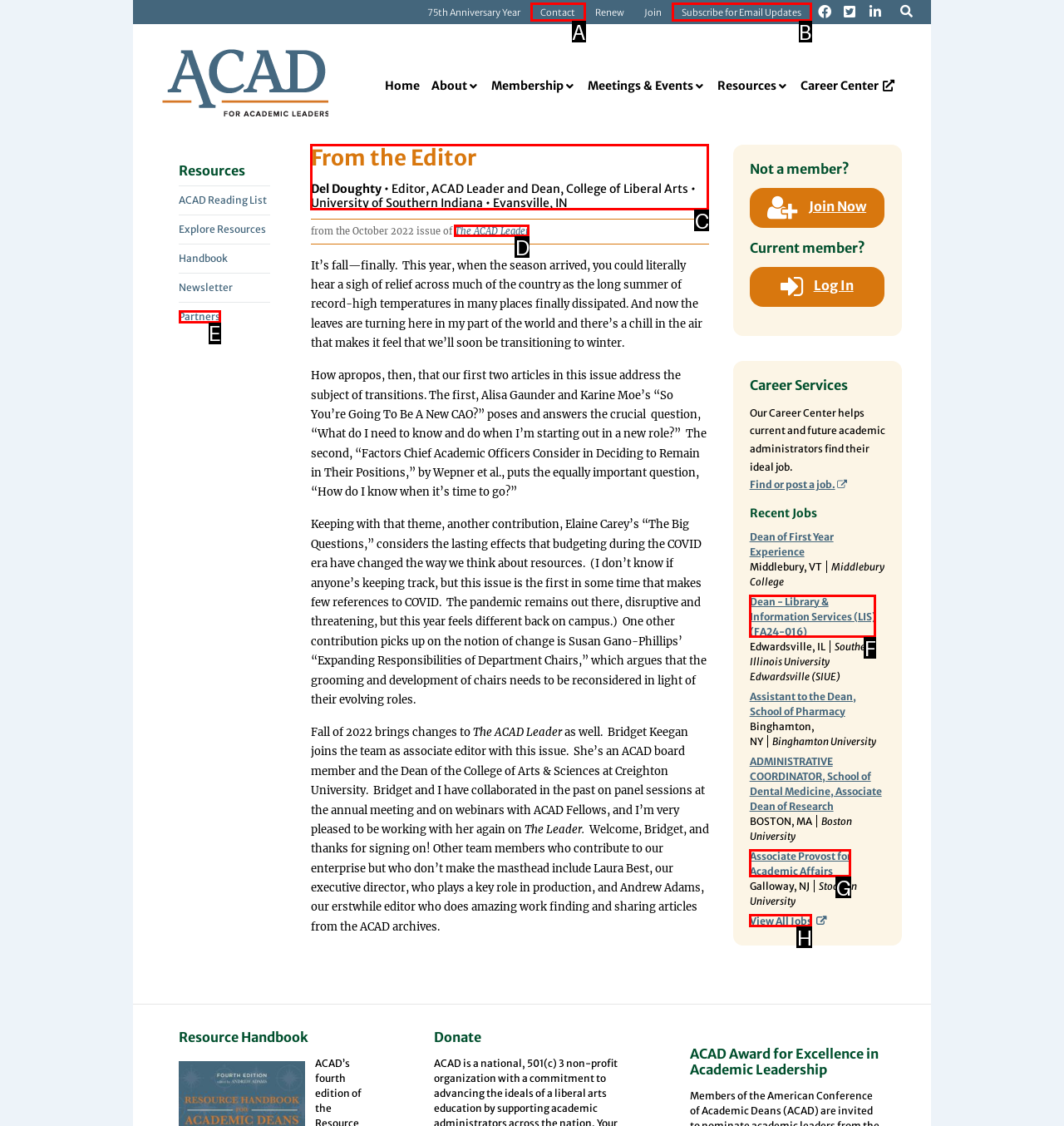Based on the given description: Subscribe for Email Updates, identify the correct option and provide the corresponding letter from the given choices directly.

B